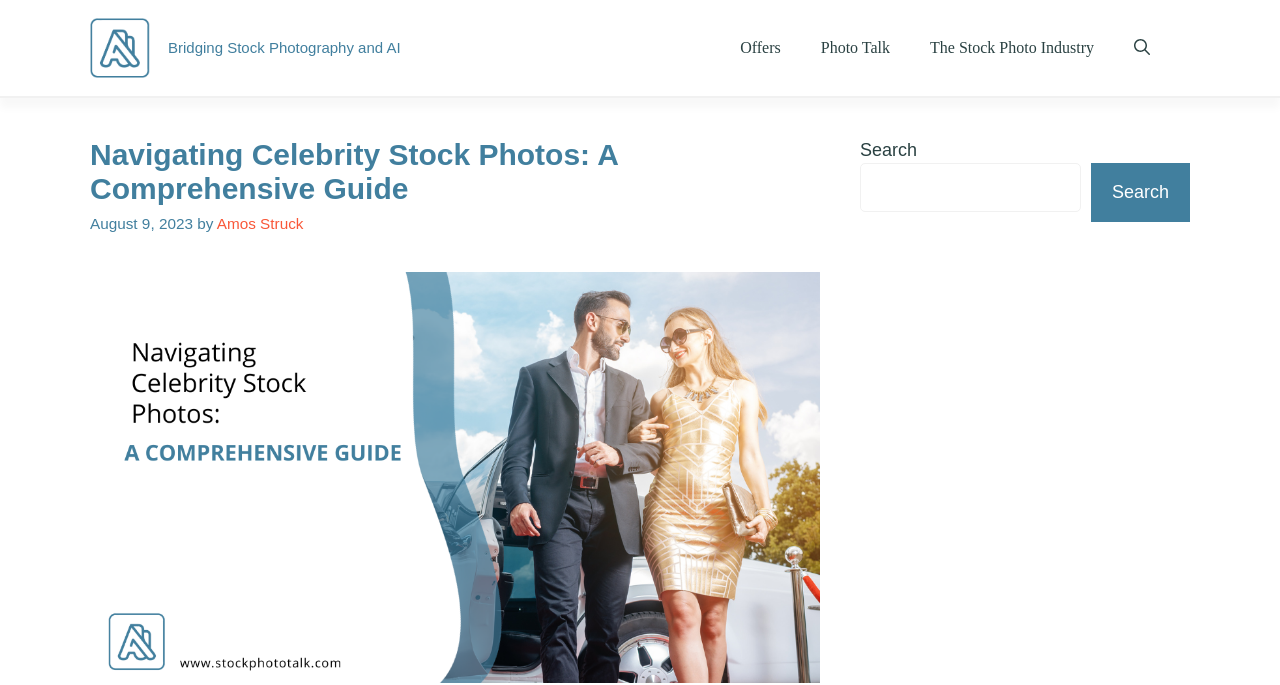Locate the bounding box coordinates of the region to be clicked to comply with the following instruction: "Open search". The coordinates must be four float numbers between 0 and 1, in the form [left, top, right, bottom].

[0.886, 0.033, 0.898, 0.106]